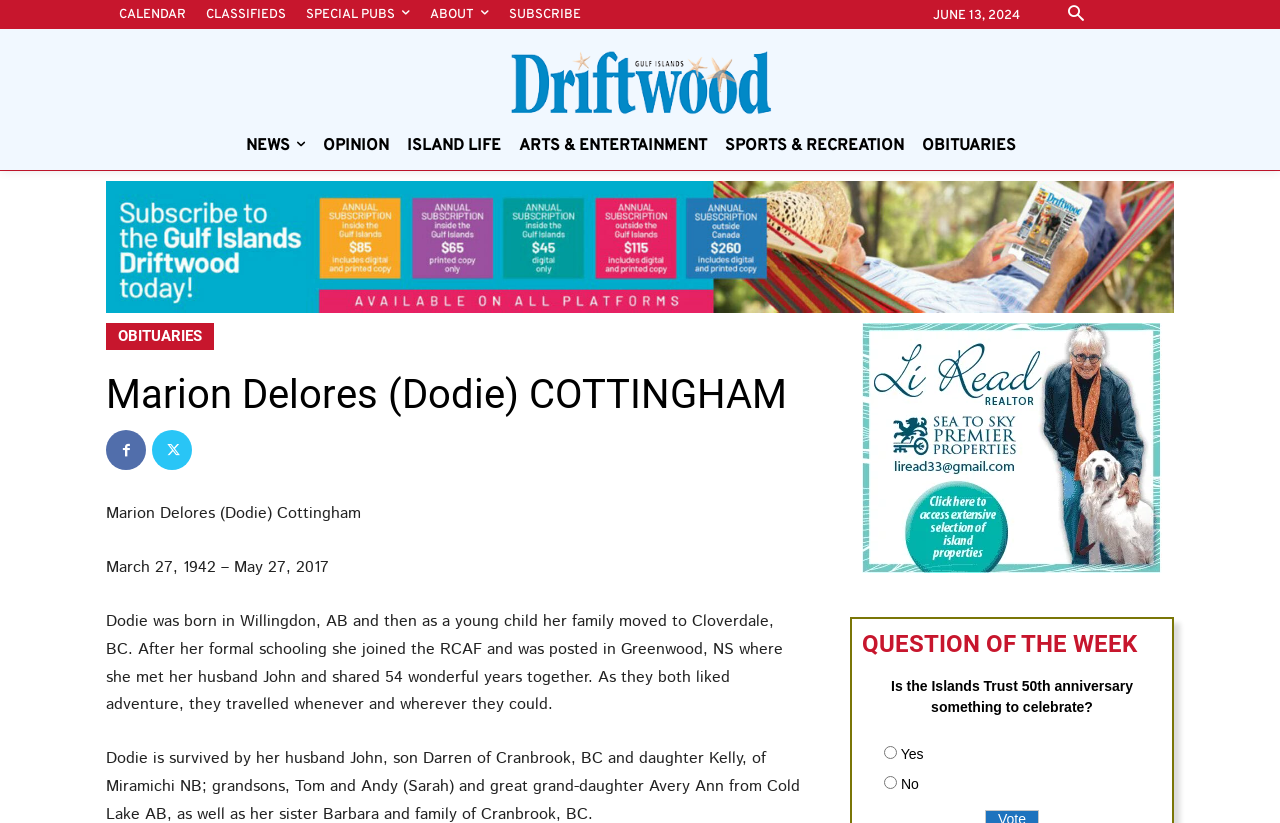Determine the bounding box coordinates for the HTML element described here: "Special pubs".

[0.231, 0.009, 0.328, 0.03]